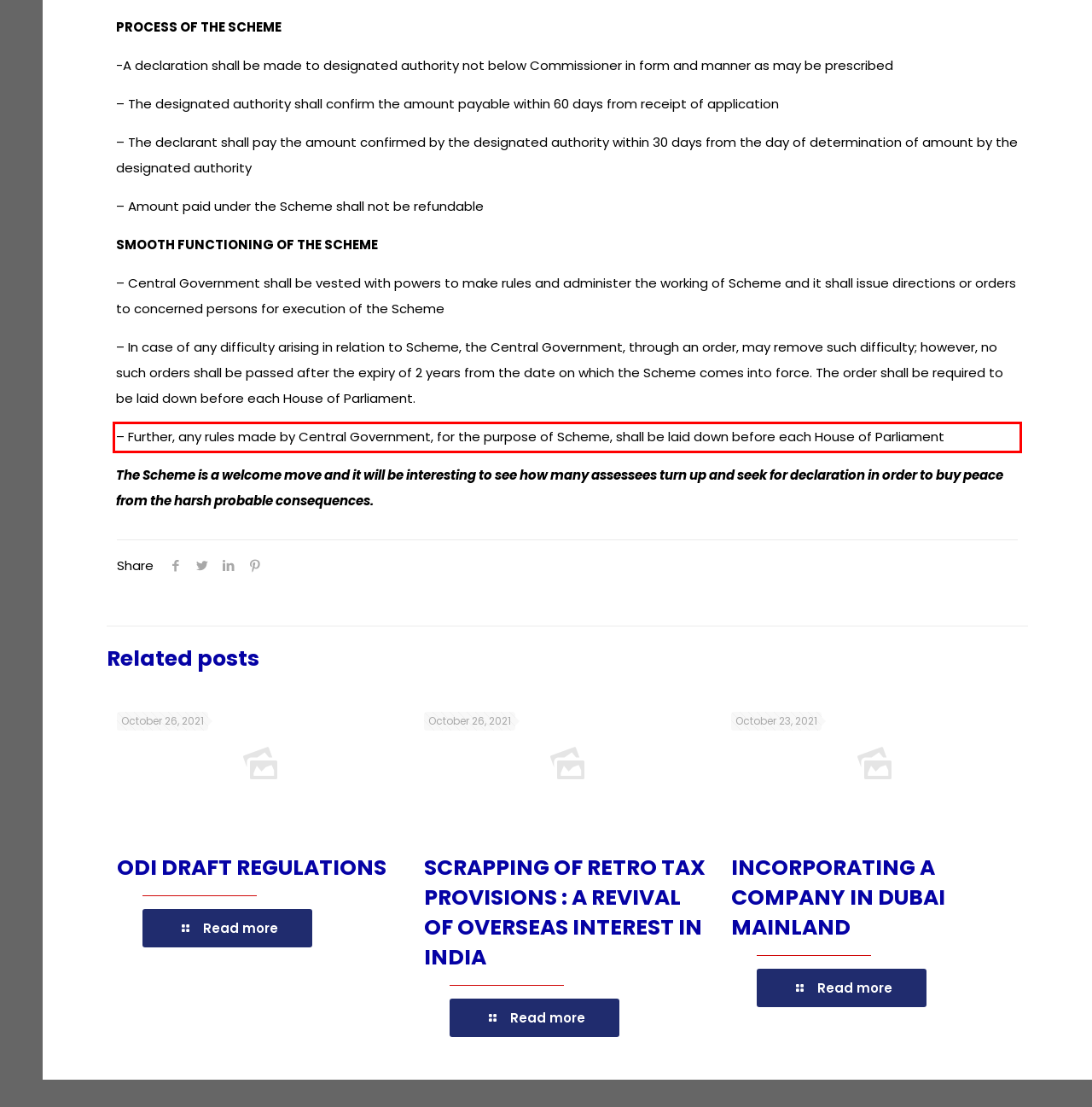You are provided with a screenshot of a webpage featuring a red rectangle bounding box. Extract the text content within this red bounding box using OCR.

– Further, any rules made by Central Government, for the purpose of Scheme, shall be laid down before each House of Parliament